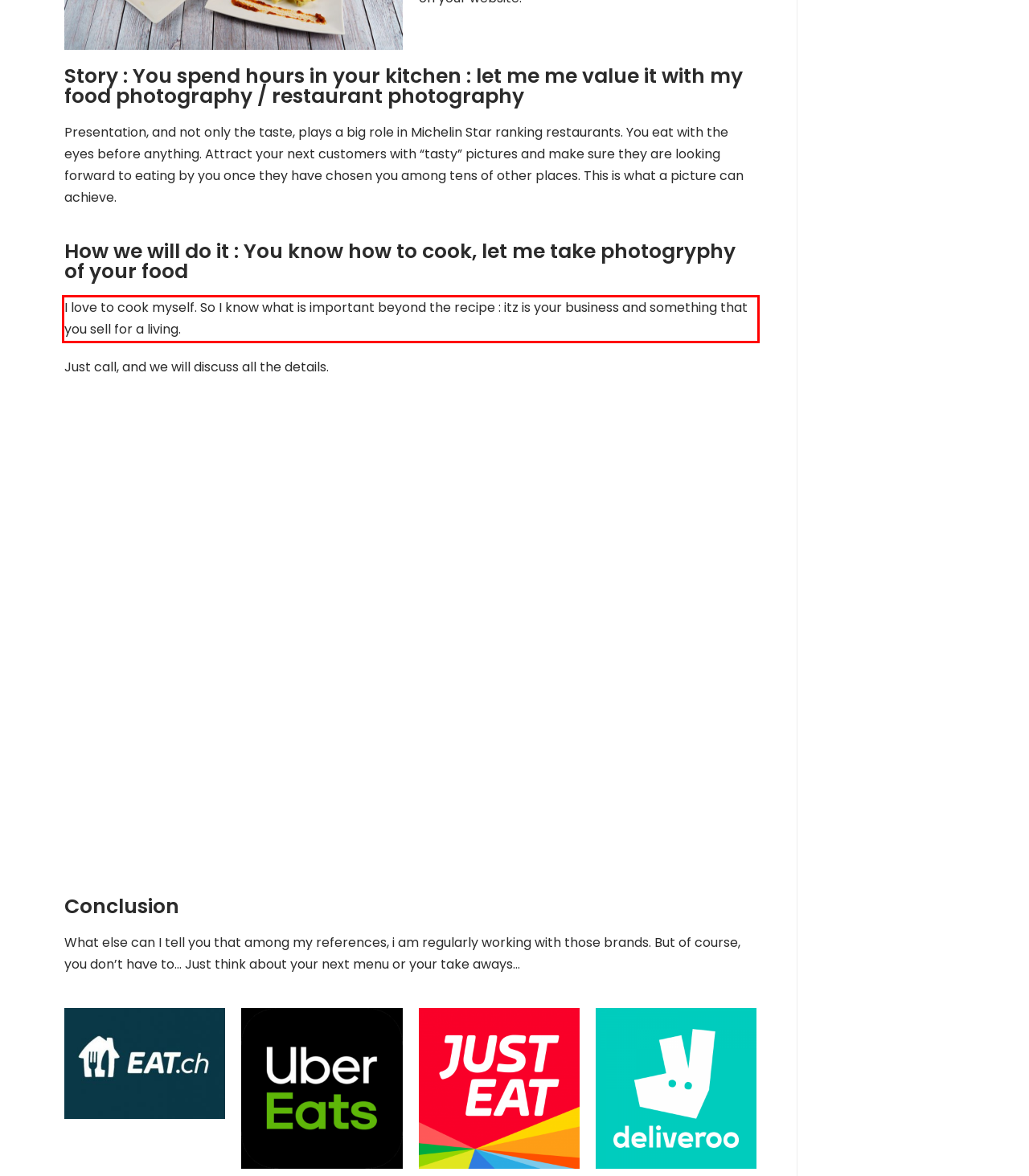Using the webpage screenshot, recognize and capture the text within the red bounding box.

I love to cook myself. So I know what is important beyond the recipe : itz is your business and something that you sell for a living.